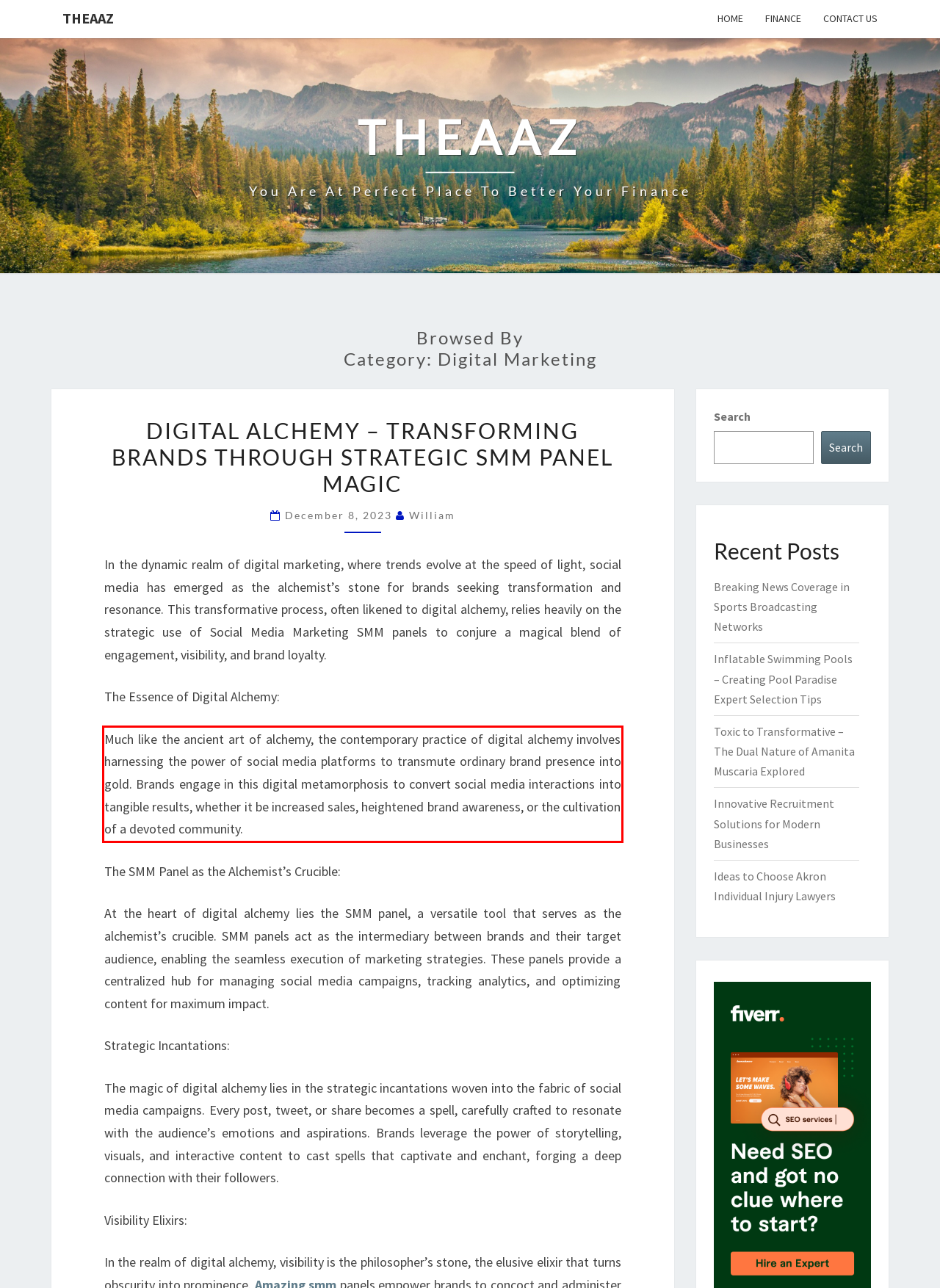Given a screenshot of a webpage with a red bounding box, extract the text content from the UI element inside the red bounding box.

Much like the ancient art of alchemy, the contemporary practice of digital alchemy involves harnessing the power of social media platforms to transmute ordinary brand presence into gold. Brands engage in this digital metamorphosis to convert social media interactions into tangible results, whether it be increased sales, heightened brand awareness, or the cultivation of a devoted community.